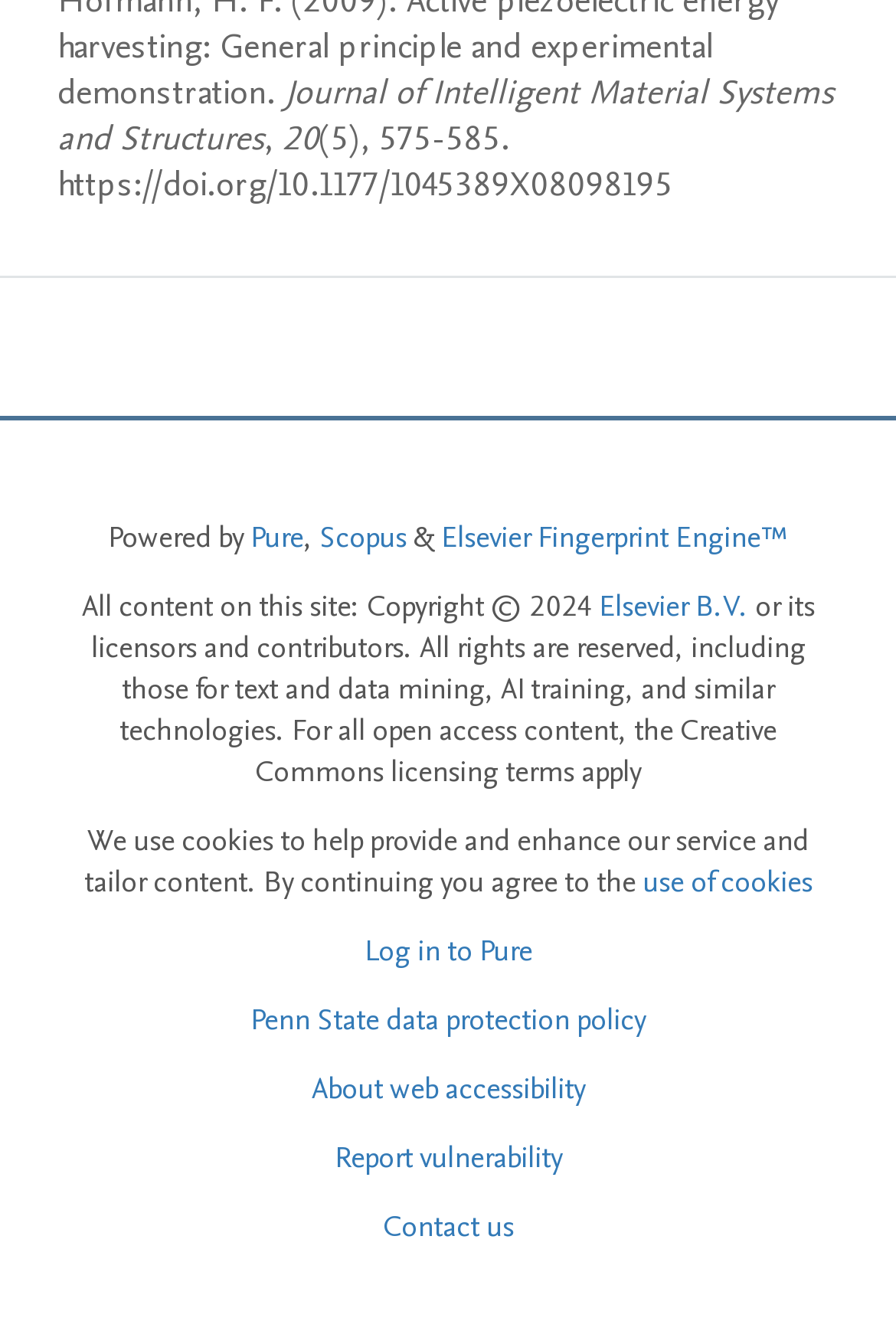What is the DOI of the article?
Provide a thorough and detailed answer to the question.

The DOI of the article can be found below the journal title, which is 'https://doi.org/10.1177/1045389X08098195'.